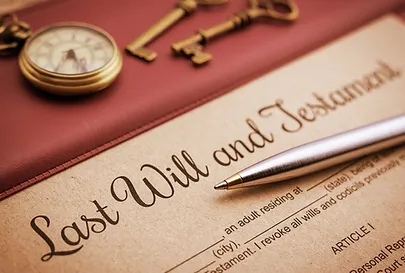Respond with a single word or short phrase to the following question: 
What is the profession of Jonathan Beigle?

Attorney at Law